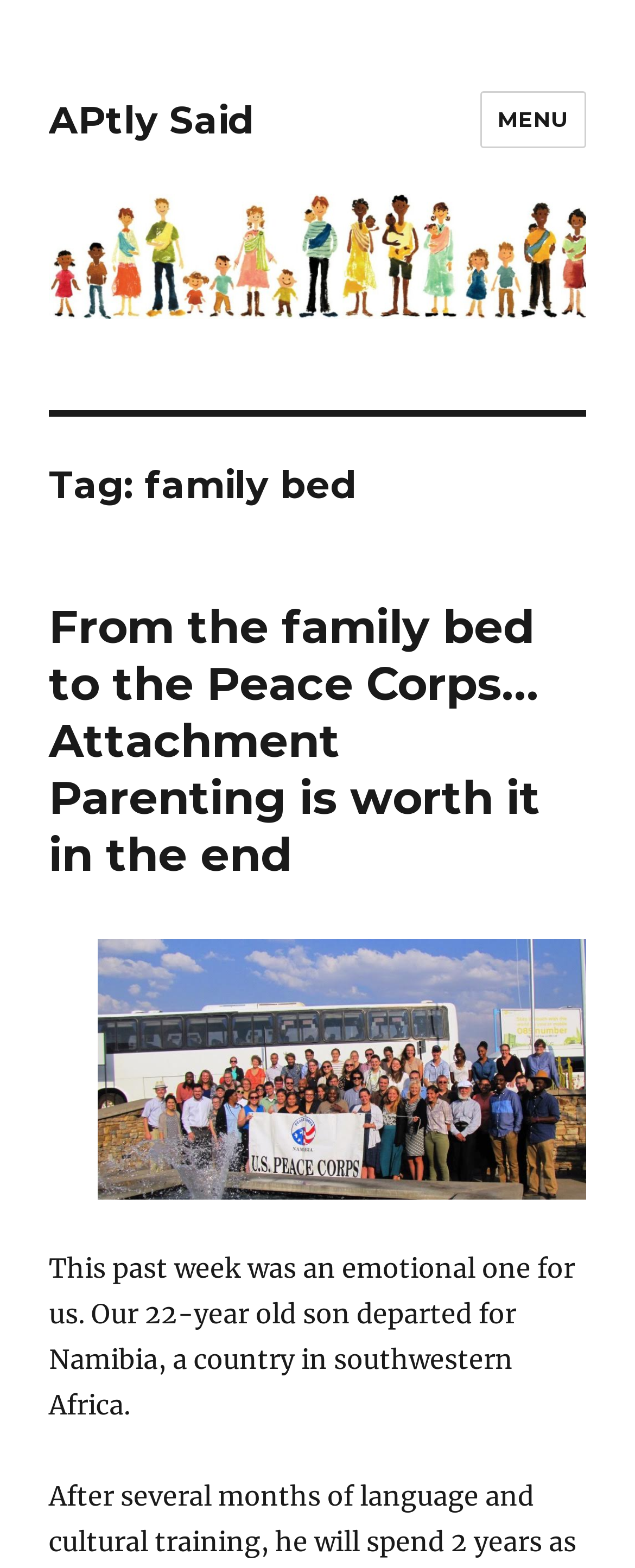Carefully examine the image and provide an in-depth answer to the question: What is the name of the blog?

The name of the blog can be determined by looking at the top-left corner of the webpage, where the link 'APtly Said' is located, which suggests that it is the title of the blog.